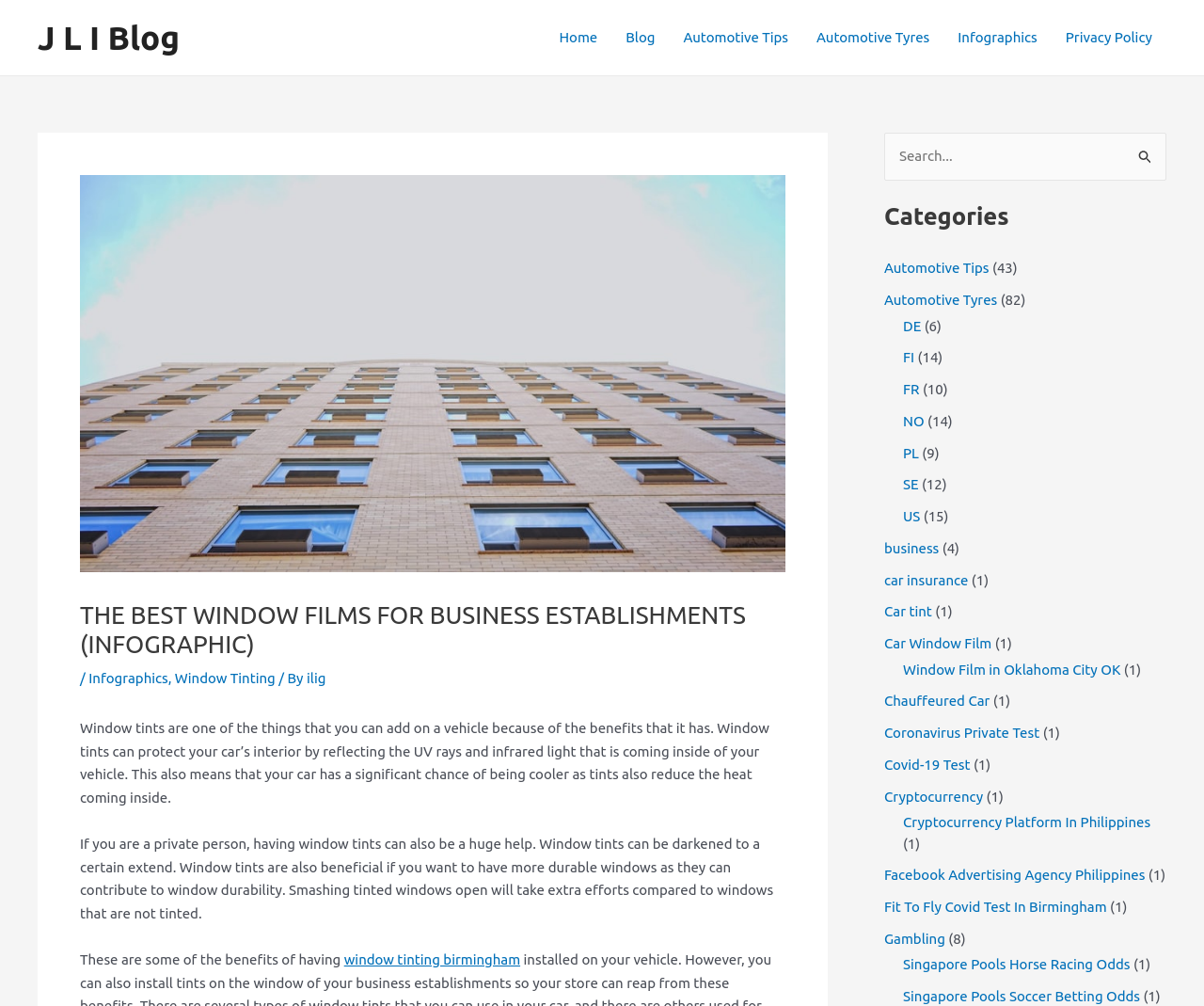Determine the bounding box for the described HTML element: "About Us". Ensure the coordinates are four float numbers between 0 and 1 in the format [left, top, right, bottom].

None